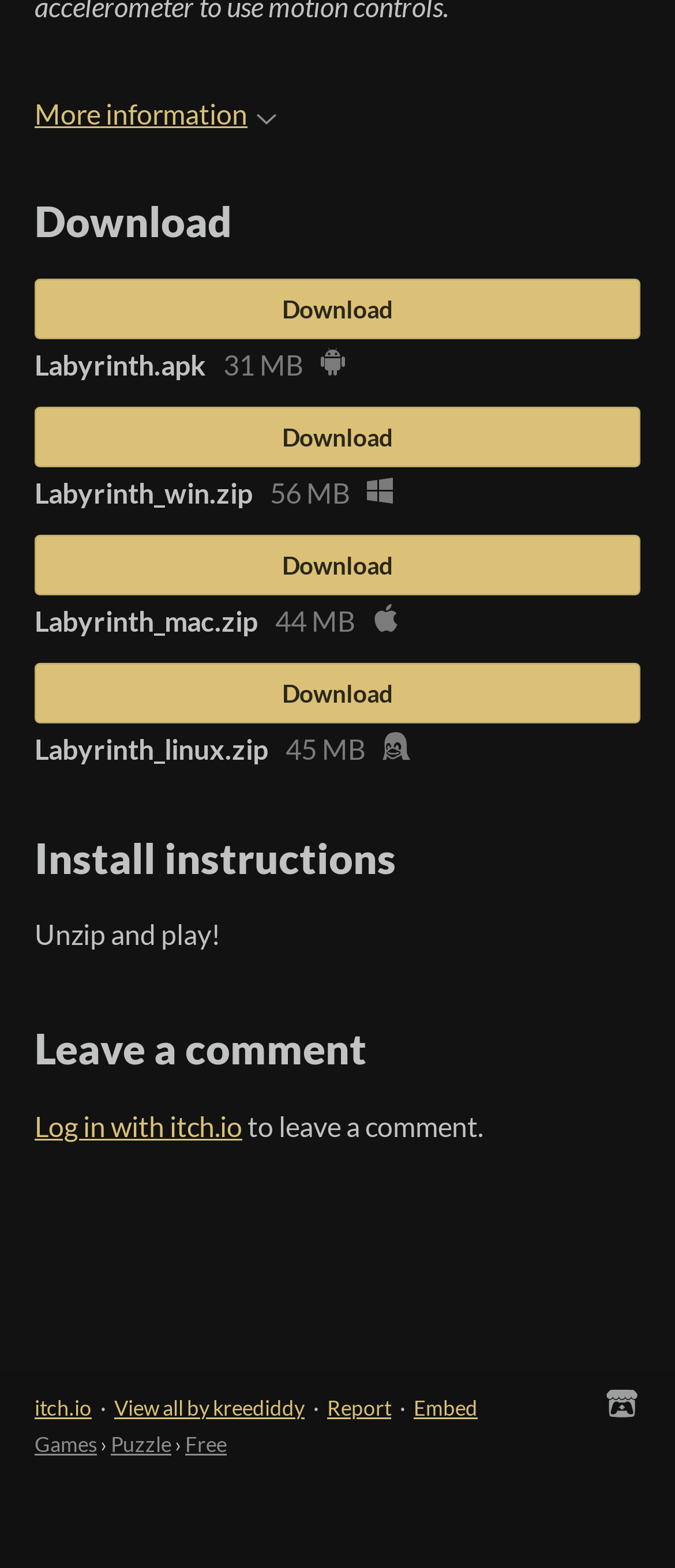Find the bounding box coordinates of the clickable element required to execute the following instruction: "Get more information". Provide the coordinates as four float numbers between 0 and 1, i.e., [left, top, right, bottom].

[0.051, 0.062, 0.41, 0.083]